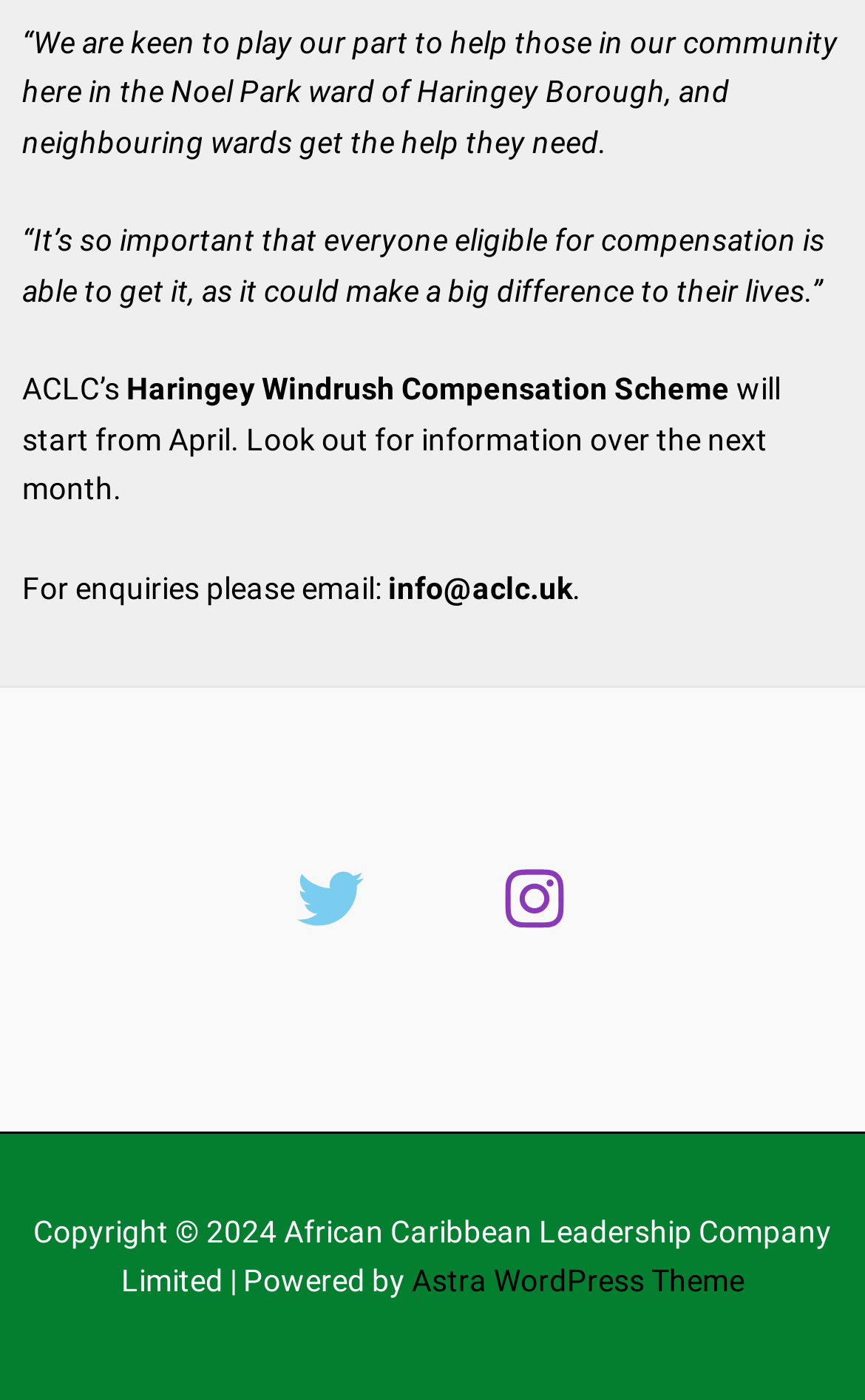What social media platforms are linked on the webpage?
Please ensure your answer to the question is detailed and covers all necessary aspects.

The social media platforms linked on the webpage can be found in the link elements with the texts 'Twitter' and 'Instagram' which are located at coordinates [0.279, 0.579, 0.485, 0.706] and [0.515, 0.579, 0.721, 0.706] respectively.